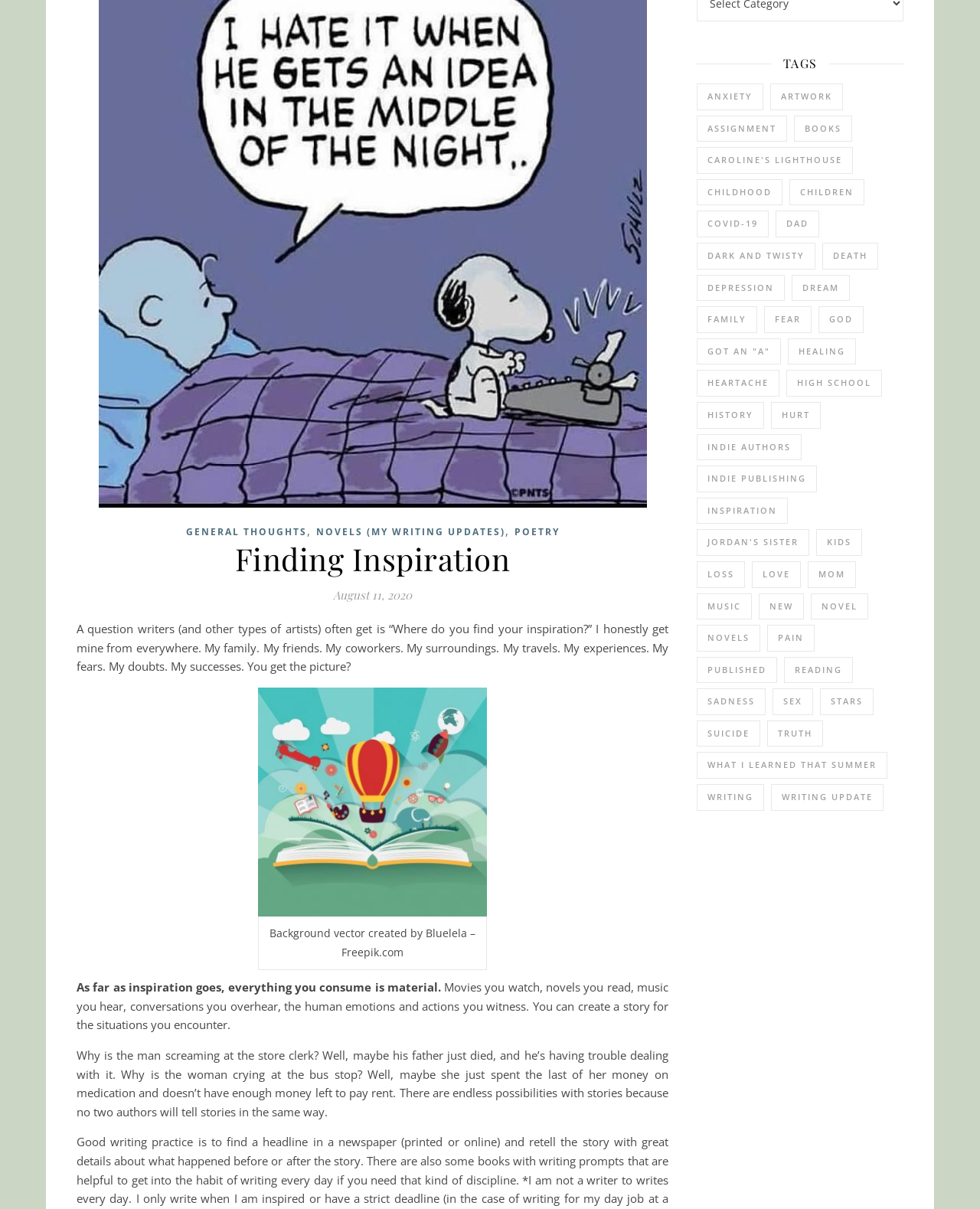Given the description of a UI element: "Dark and Twisty", identify the bounding box coordinates of the matching element in the webpage screenshot.

[0.711, 0.201, 0.832, 0.223]